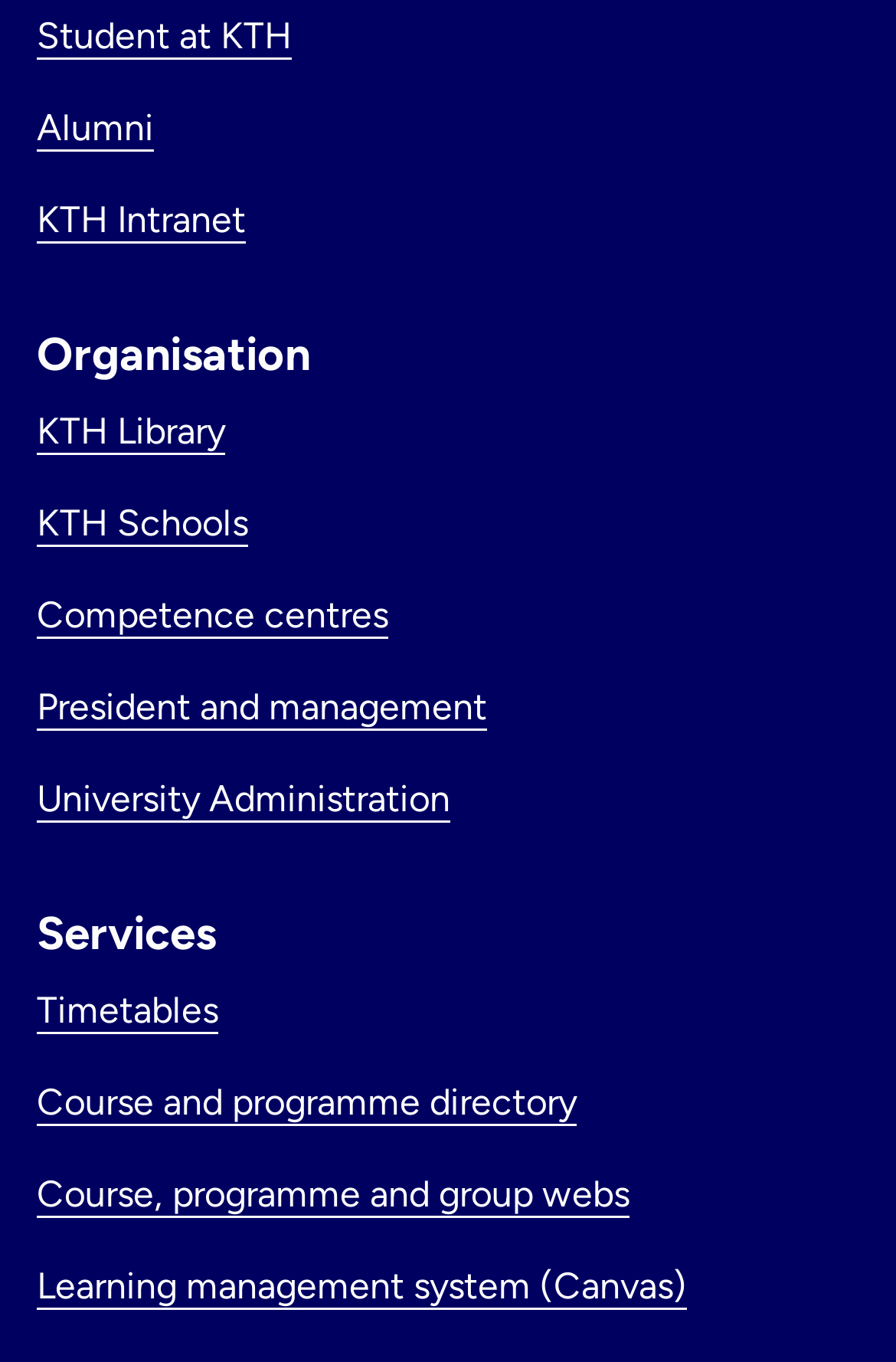Extract the bounding box of the UI element described as: "Learning management system (Canvas)".

[0.041, 0.928, 0.767, 0.96]